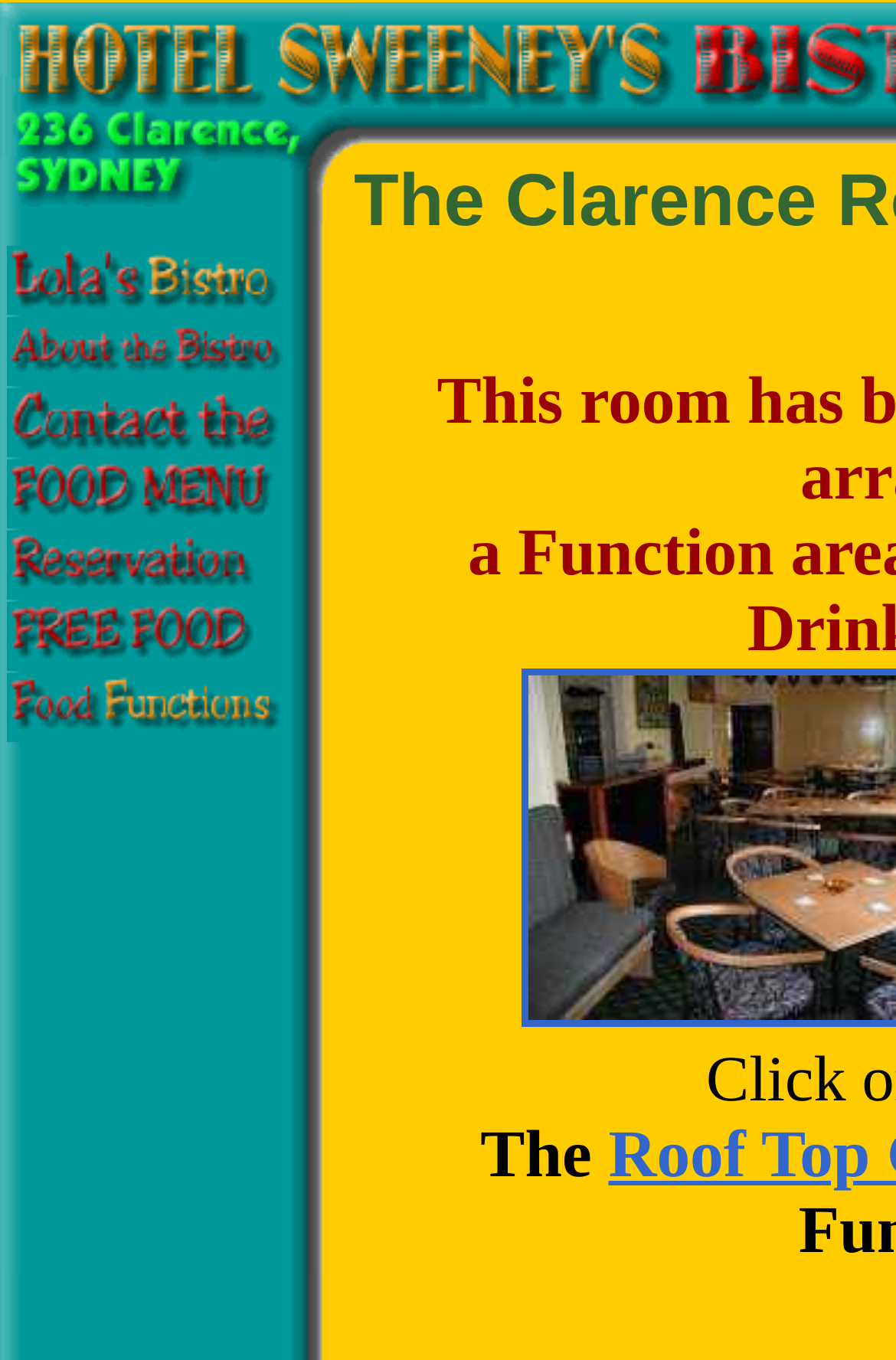Illustrate the webpage thoroughly, mentioning all important details.

The webpage appears to be the homepage of Hotel Sweeney's, specifically showcasing their function room, The Clarence. At the top, there is a row of three small images, followed by a larger image that spans almost the entire width of the page. Below this, there is a table with multiple rows, each containing a link and an accompanying image. There are seven rows in total, with each link and image combination taking up a significant portion of the page width.

To the right of the table, there is a small block of text that reads "The". The majority of the page is dedicated to showcasing the function room, with the images and links likely providing more information or navigation options for users. The overall layout is organized, with a clear focus on presenting the hotel's function room in a visually appealing way.